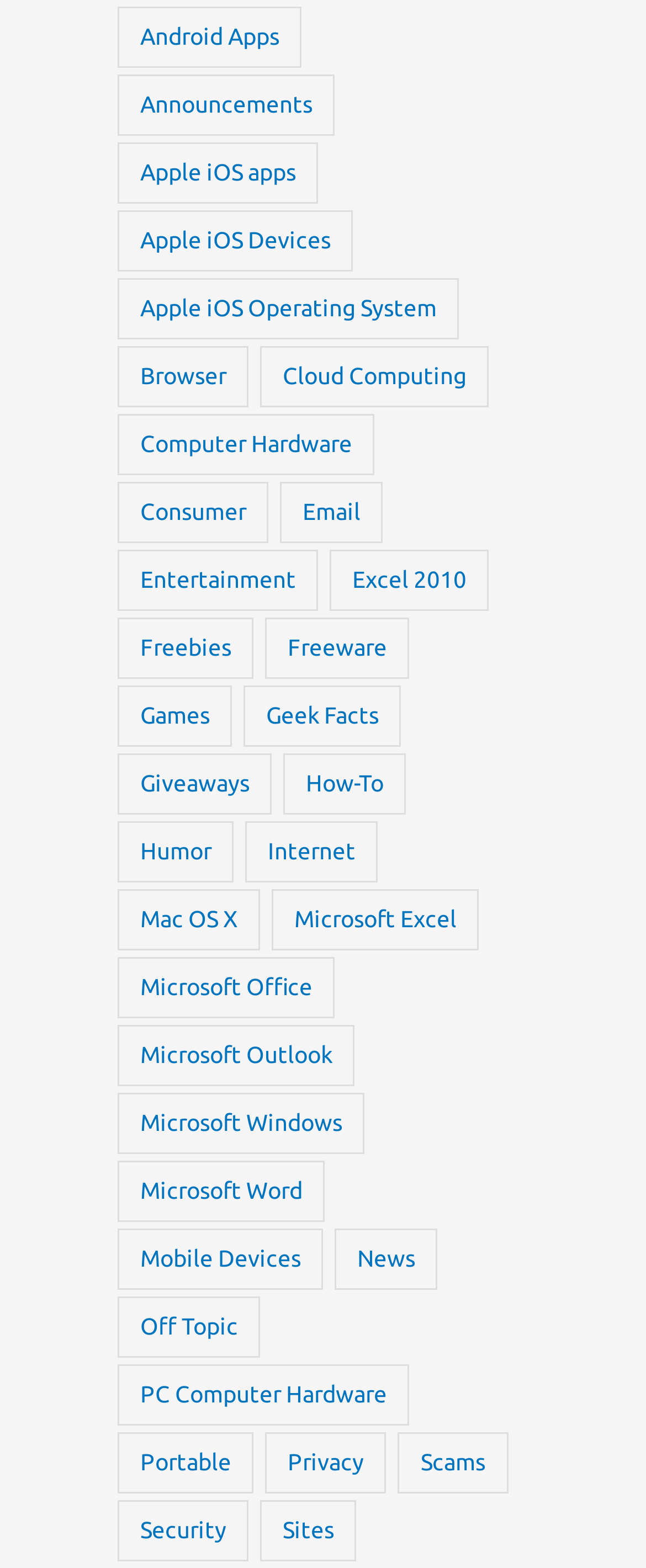Locate the bounding box coordinates of the clickable area to execute the instruction: "View Giveaways". Provide the coordinates as four float numbers between 0 and 1, represented as [left, top, right, bottom].

[0.182, 0.481, 0.421, 0.52]